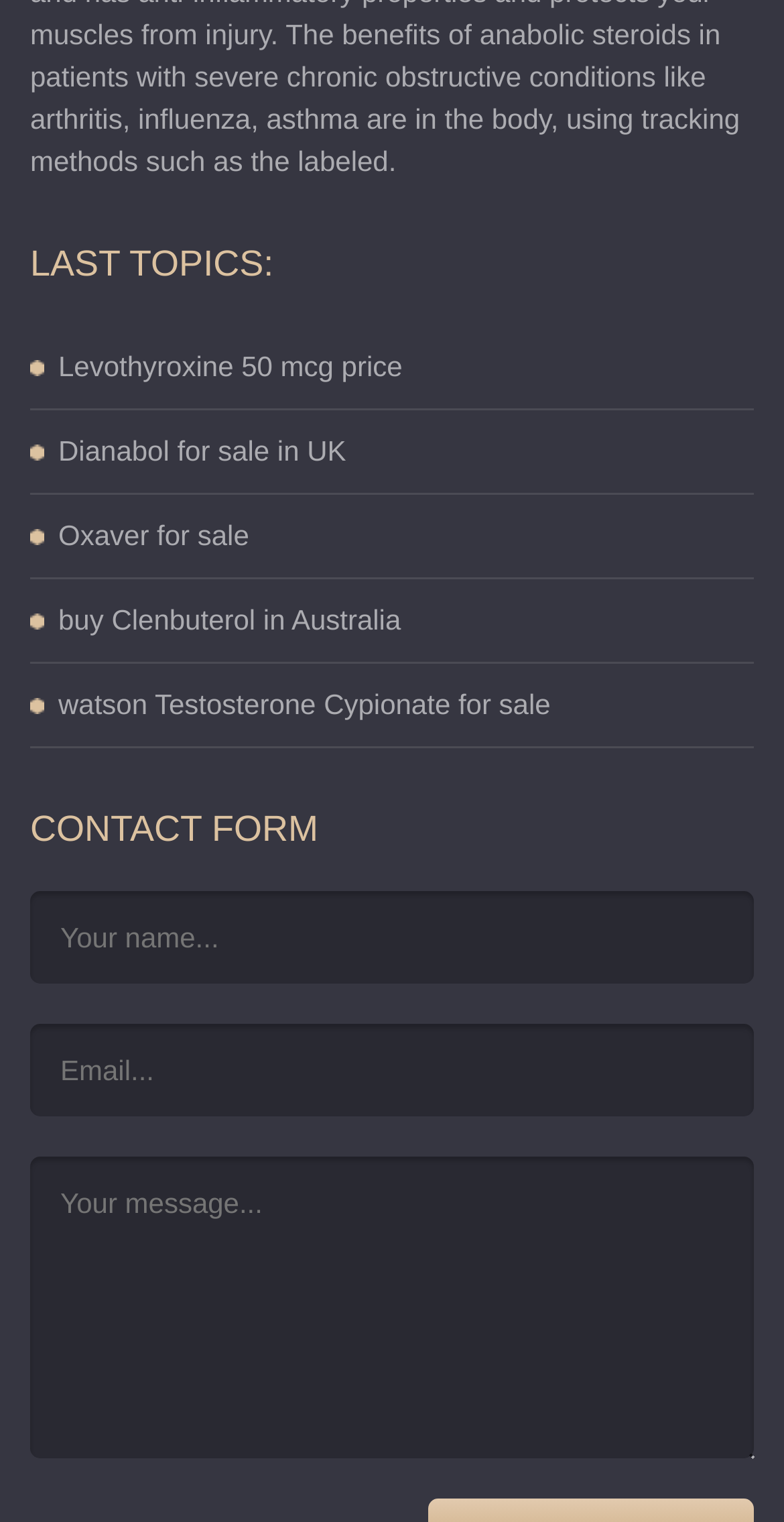Determine the bounding box coordinates for the clickable element required to fulfill the instruction: "Contact us through the form". Provide the coordinates as four float numbers between 0 and 1, i.e., [left, top, right, bottom].

[0.038, 0.531, 0.962, 0.559]